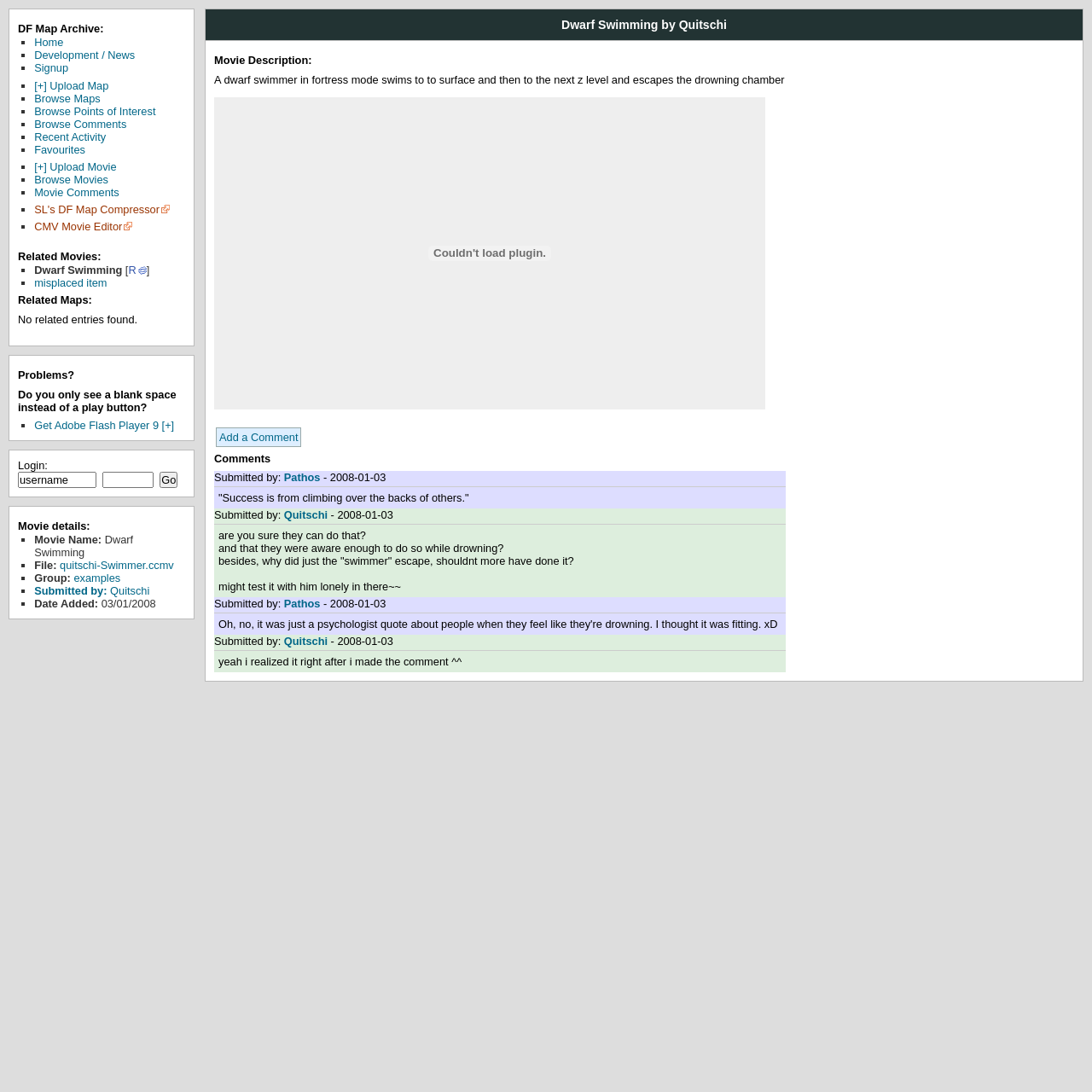Can you specify the bounding box coordinates for the region that should be clicked to fulfill this instruction: "Upload a map".

[0.031, 0.072, 0.099, 0.084]